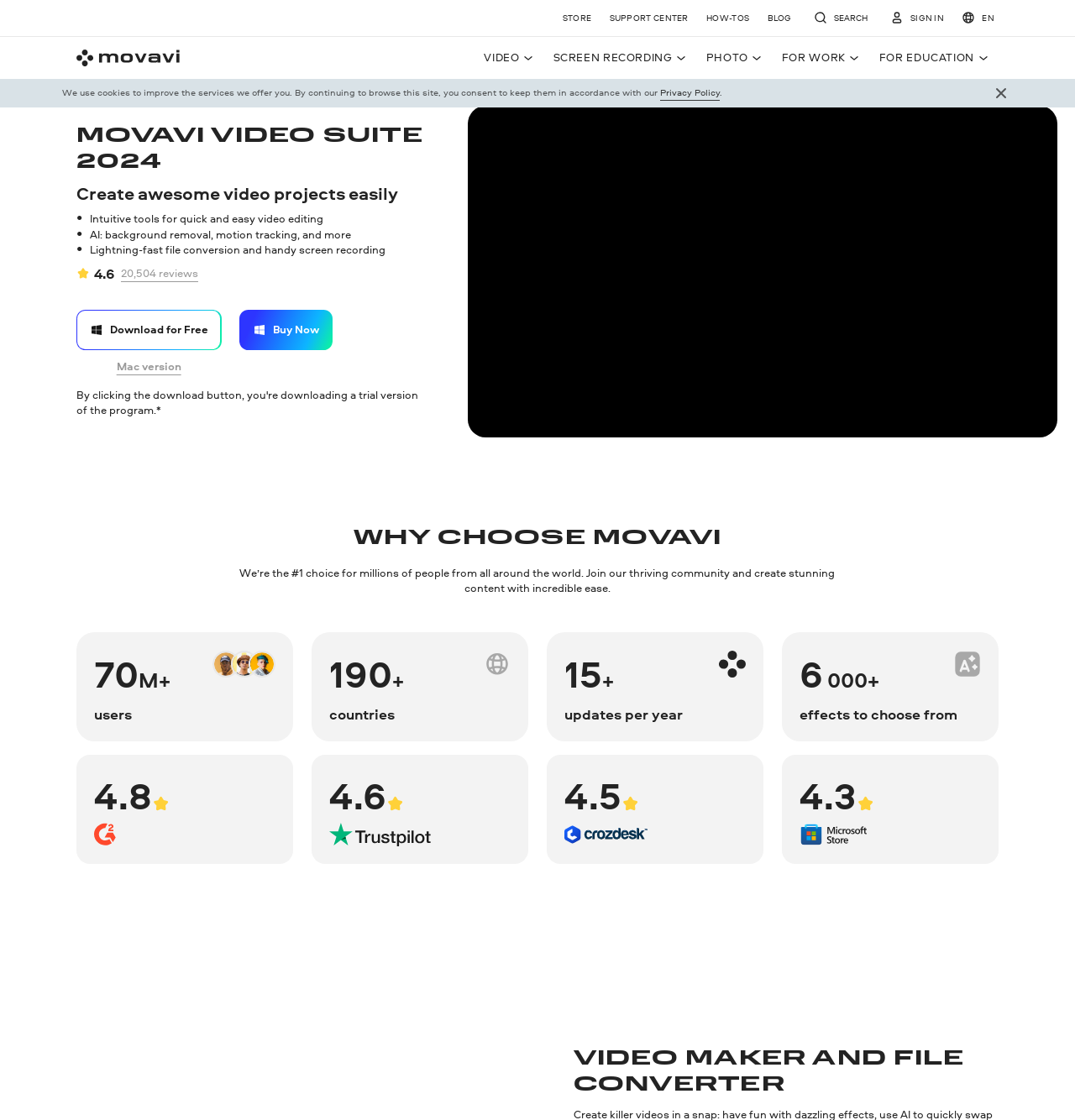Provide the bounding box coordinates for the UI element that is described by this text: "Screen Recording". The coordinates should be in the form of four float numbers between 0 and 1: [left, top, right, bottom].

[0.506, 0.033, 0.648, 0.07]